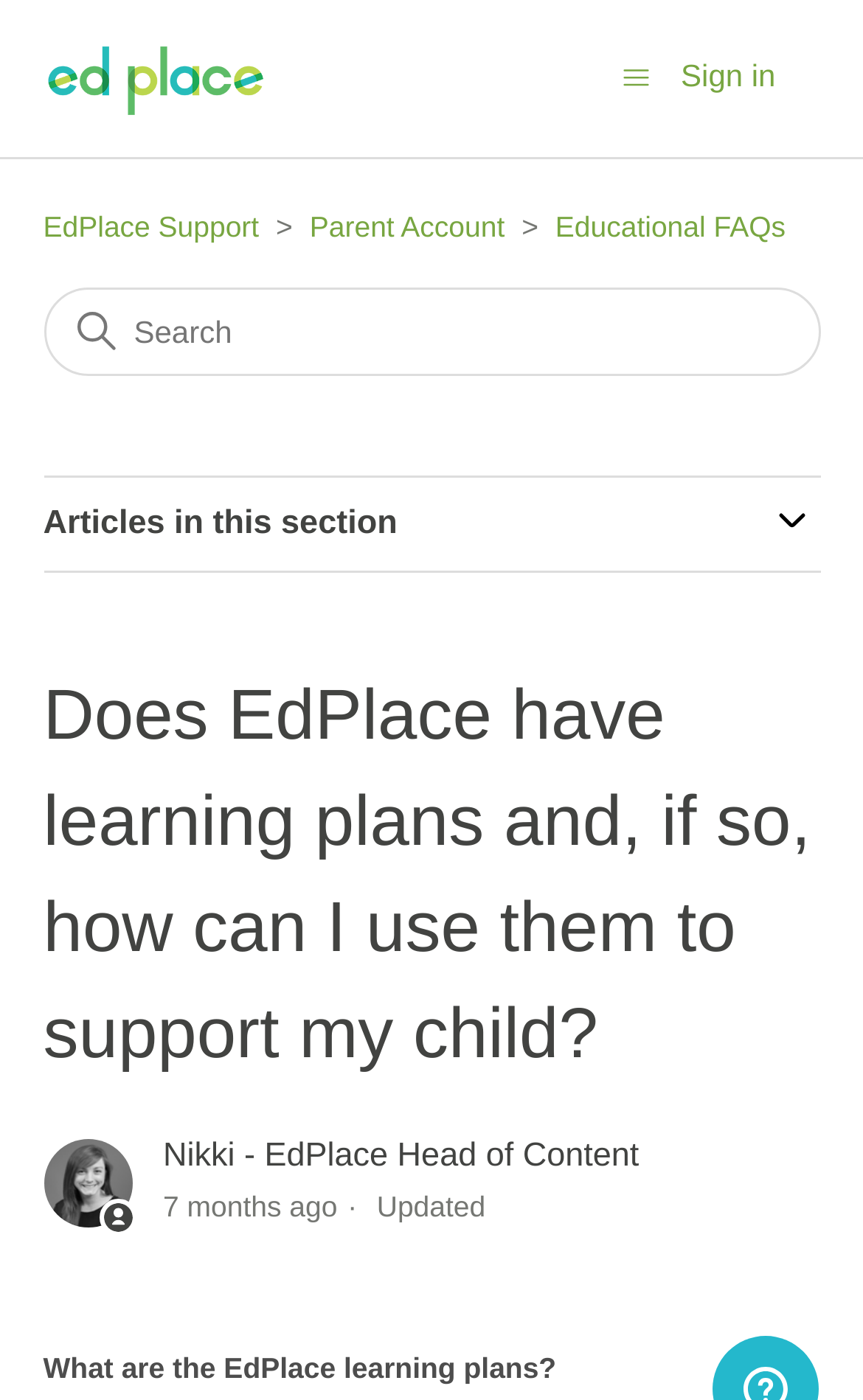Can you extract the primary headline text from the webpage?

Does EdPlace have learning plans and, if so, how can I use them to support my child?